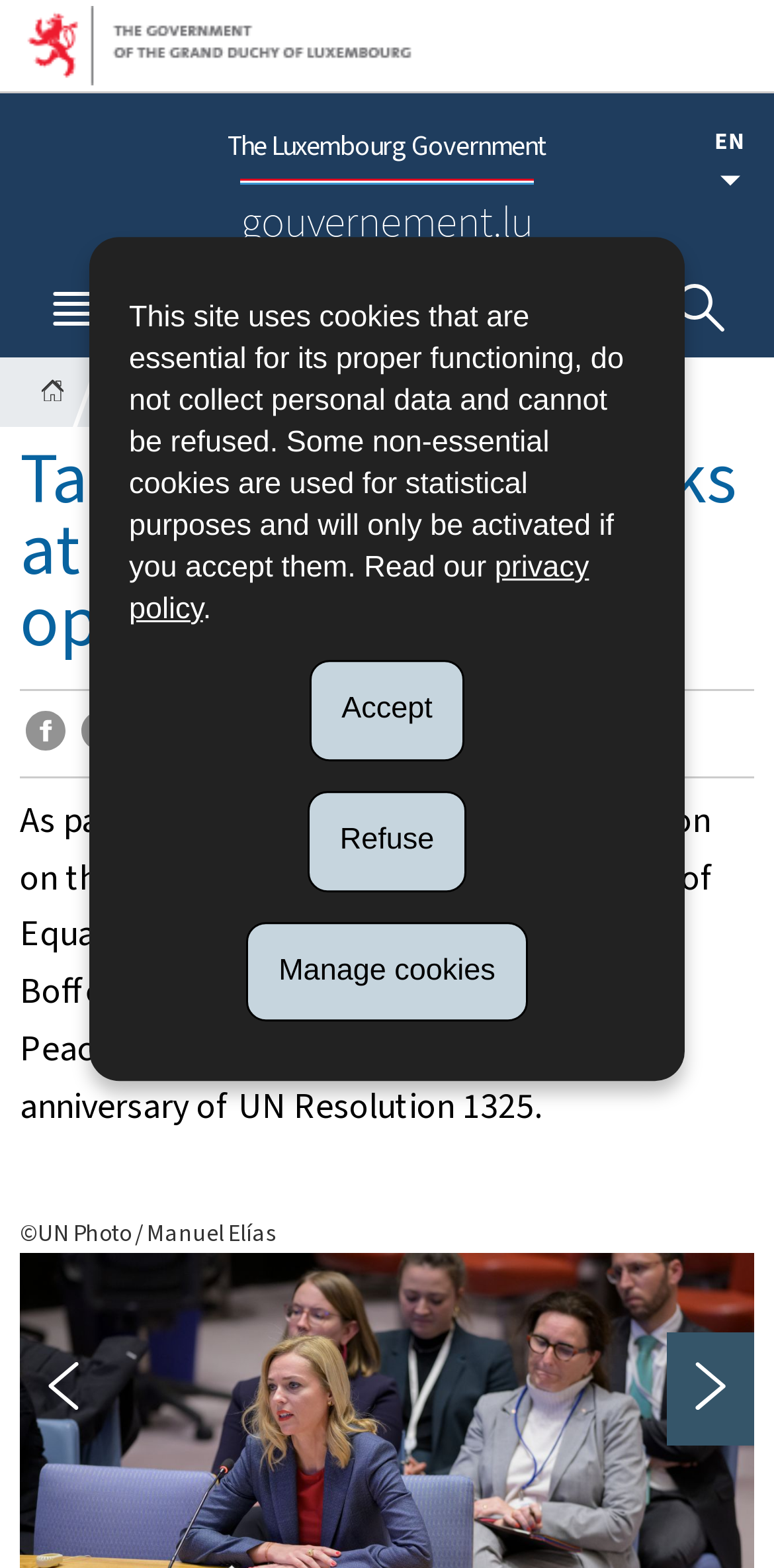Extract the main heading text from the webpage.

Taina Bofferding speaks at UN Security Council open debate